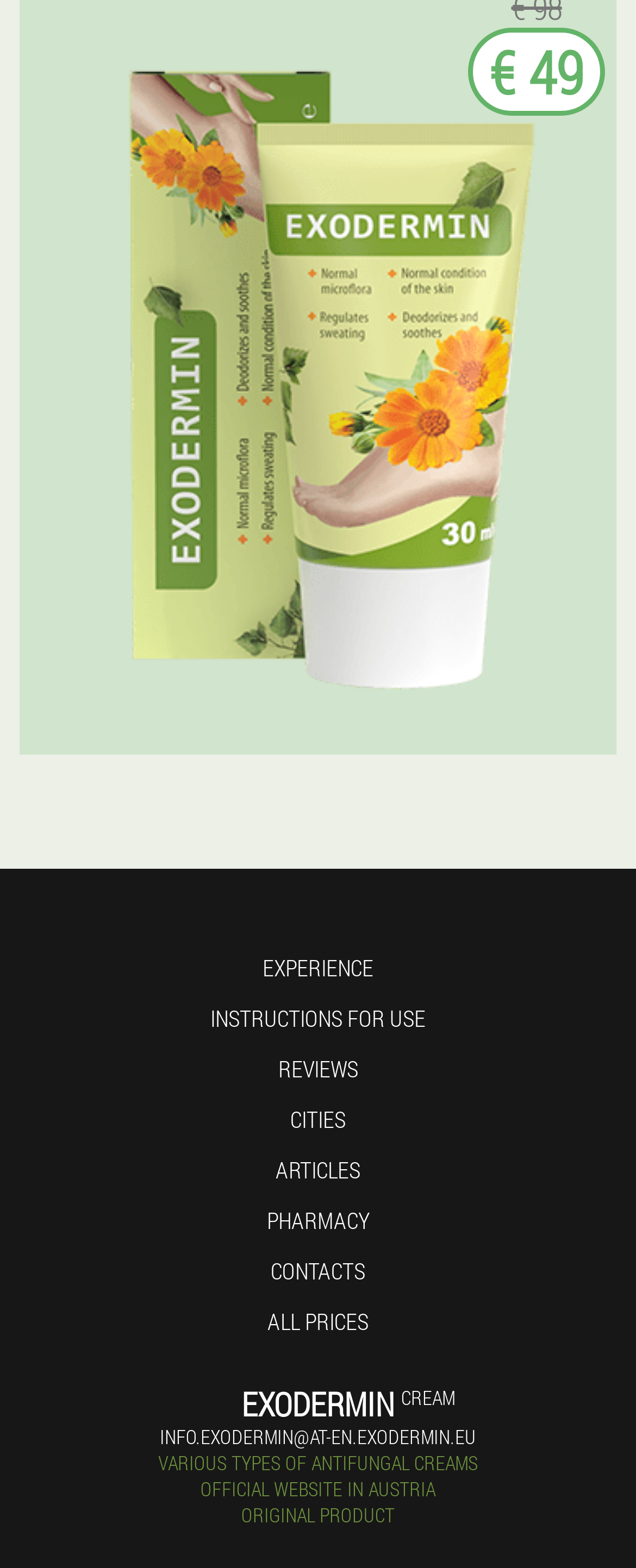Give the bounding box coordinates for this UI element: "Instructions for use". The coordinates should be four float numbers between 0 and 1, arranged as [left, top, right, bottom].

[0.331, 0.639, 0.669, 0.659]